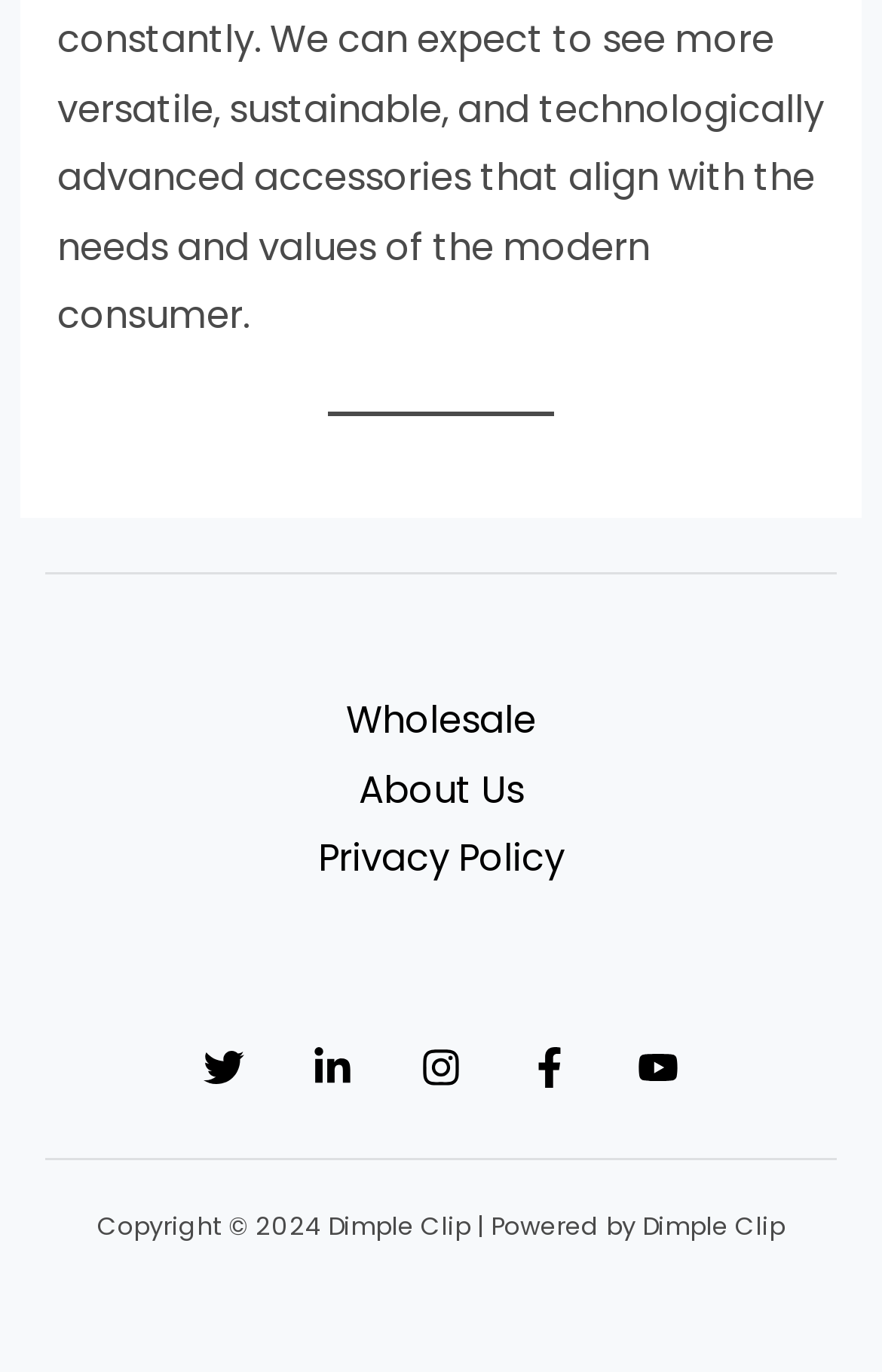Respond with a single word or phrase to the following question: What is the name of the company powering the website?

Dimple Clip